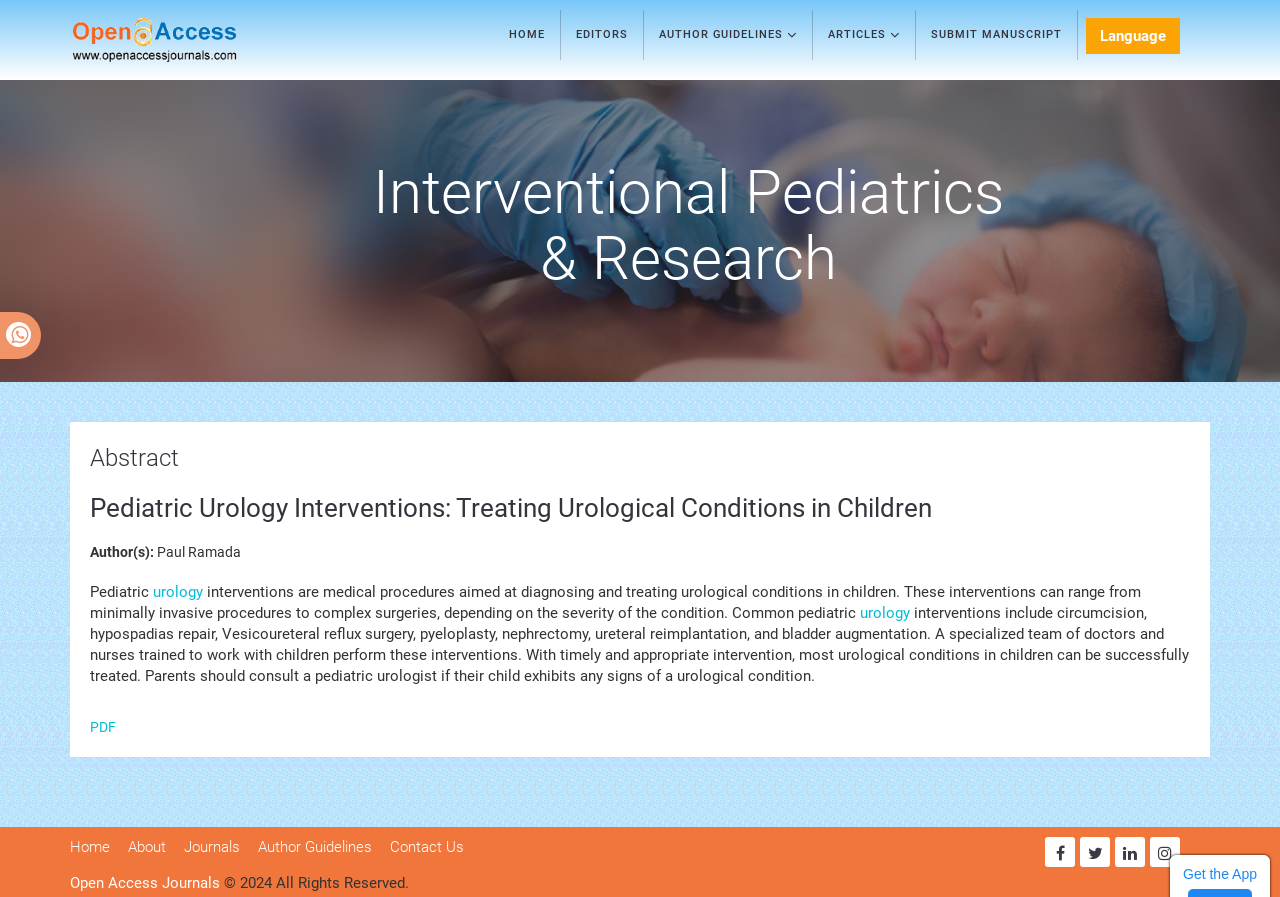Describe all the significant parts and information present on the webpage.

The webpage is about pediatric urology interventions, which are medical procedures aimed at diagnosing and treating urological conditions in children. At the top left, there is a link to "Open Access Journals" accompanied by an image. Next to it, there is a navigation menu with links to "HOME", "EDITORS", "AUTHOR GUIDELINES", "ARTICLES", and "SUBMIT MANUSCRIPT". On the right side of the navigation menu, there is a language selection button.

Below the navigation menu, there is a heading "Interventional Pediatrics & Research". The main content of the webpage is an article with an abstract, which is divided into several sections. The article title is "Pediatric Urology Interventions: Treating Urological Conditions in Children". Below the title, there is information about the author, Paul Ramada. The article text explains that pediatric urology interventions are medical procedures aimed at diagnosing and treating urological conditions in children, and lists some common interventions, such as circumcision and hypospadias repair.

At the bottom of the article, there is a link to download the article in PDF format. Below the article, there is a secondary navigation menu with links to "Home", "About", "Journals", "Author Guidelines", and "Contact Us". There are also some social media links and a copyright notice at the very bottom of the page. On the bottom right, there is a "Get the App" button.